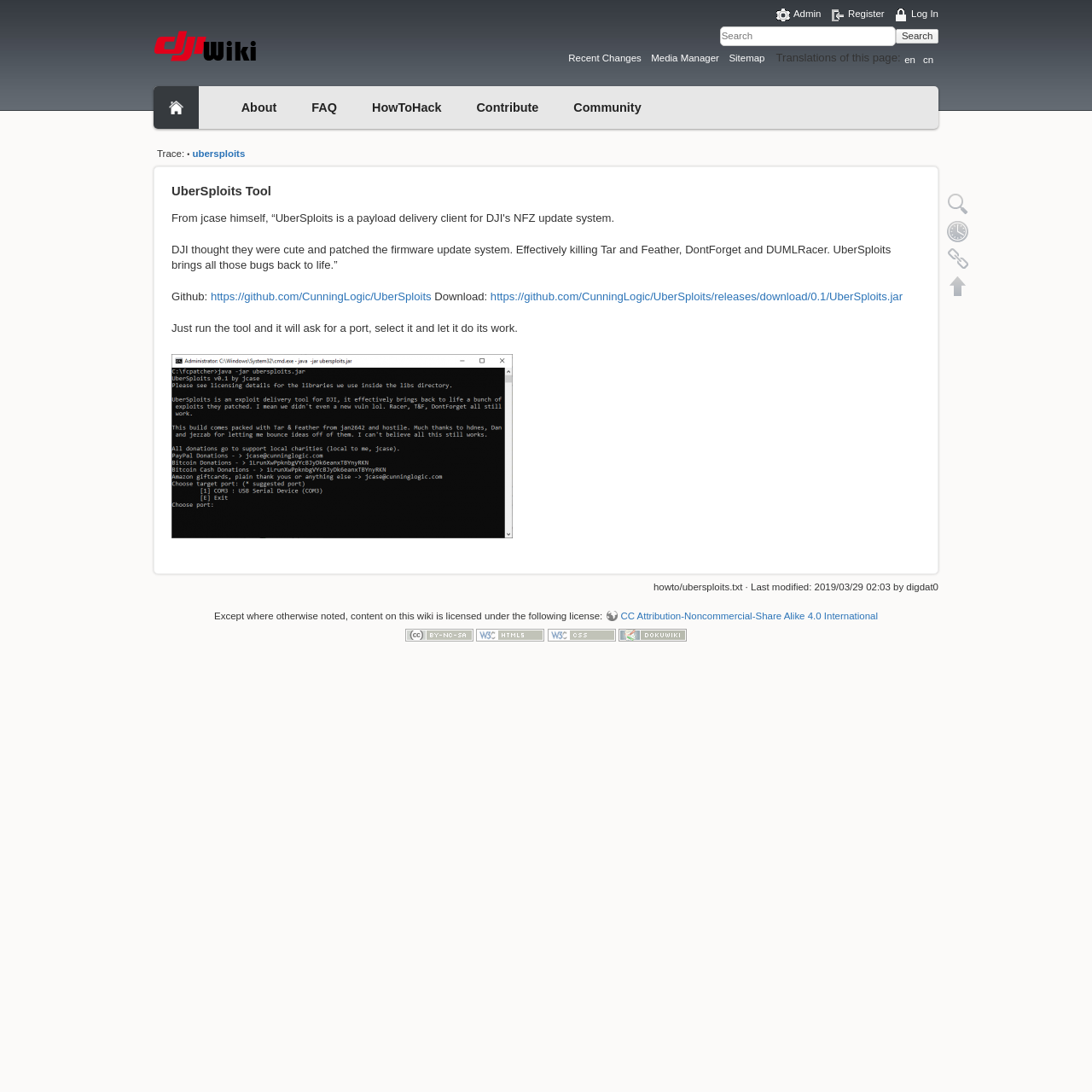Based on what you see in the screenshot, provide a thorough answer to this question: What is the name of the tool described on this page?

The name of the tool is mentioned in the heading 'UberSploits Tool' and also in the text 'UberSploits brings all those bugs back to life.'